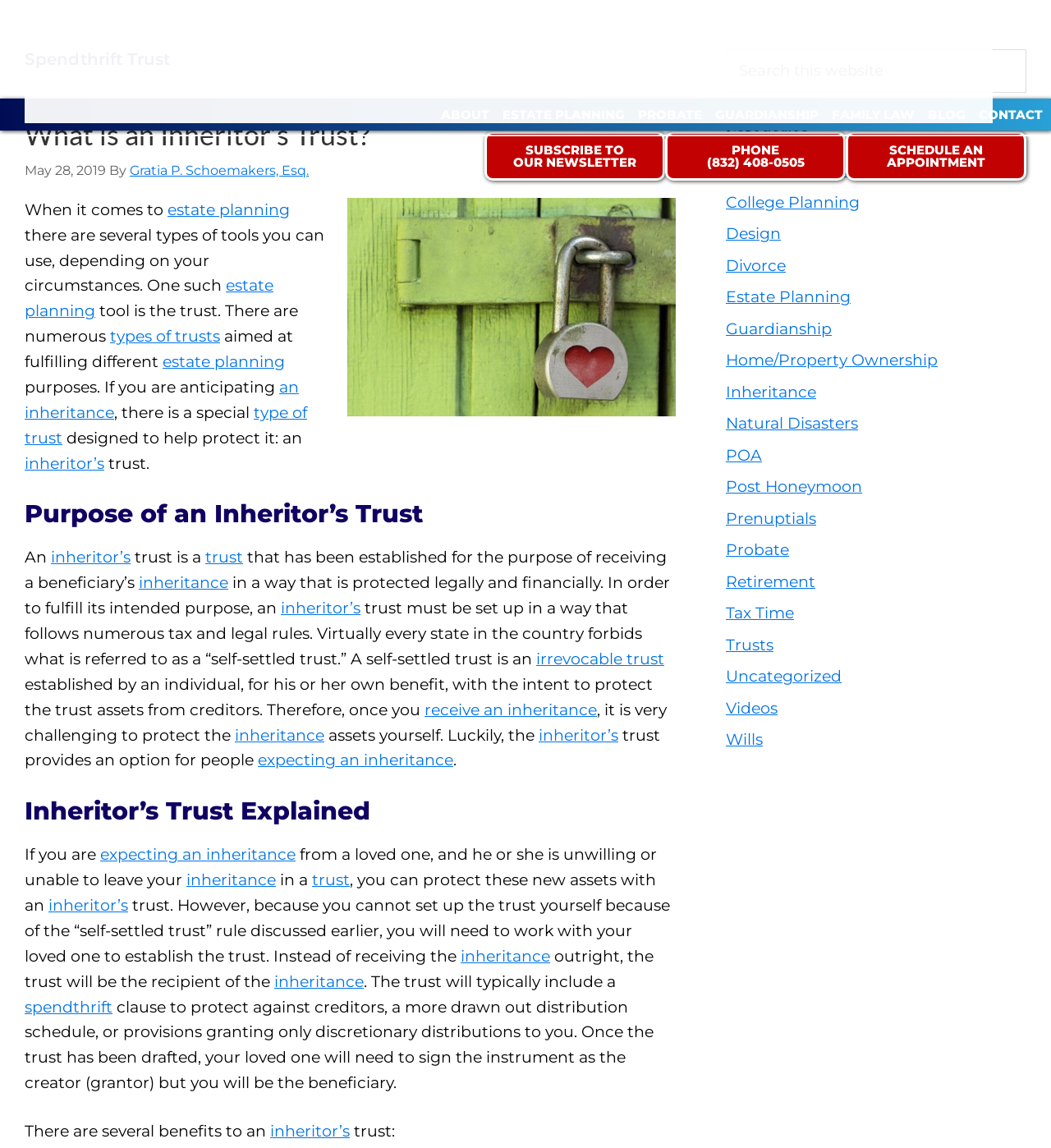Locate the bounding box coordinates of the segment that needs to be clicked to meet this instruction: "Click the 'What is an Inheritor’s Trust?' link".

[0.023, 0.102, 0.352, 0.132]